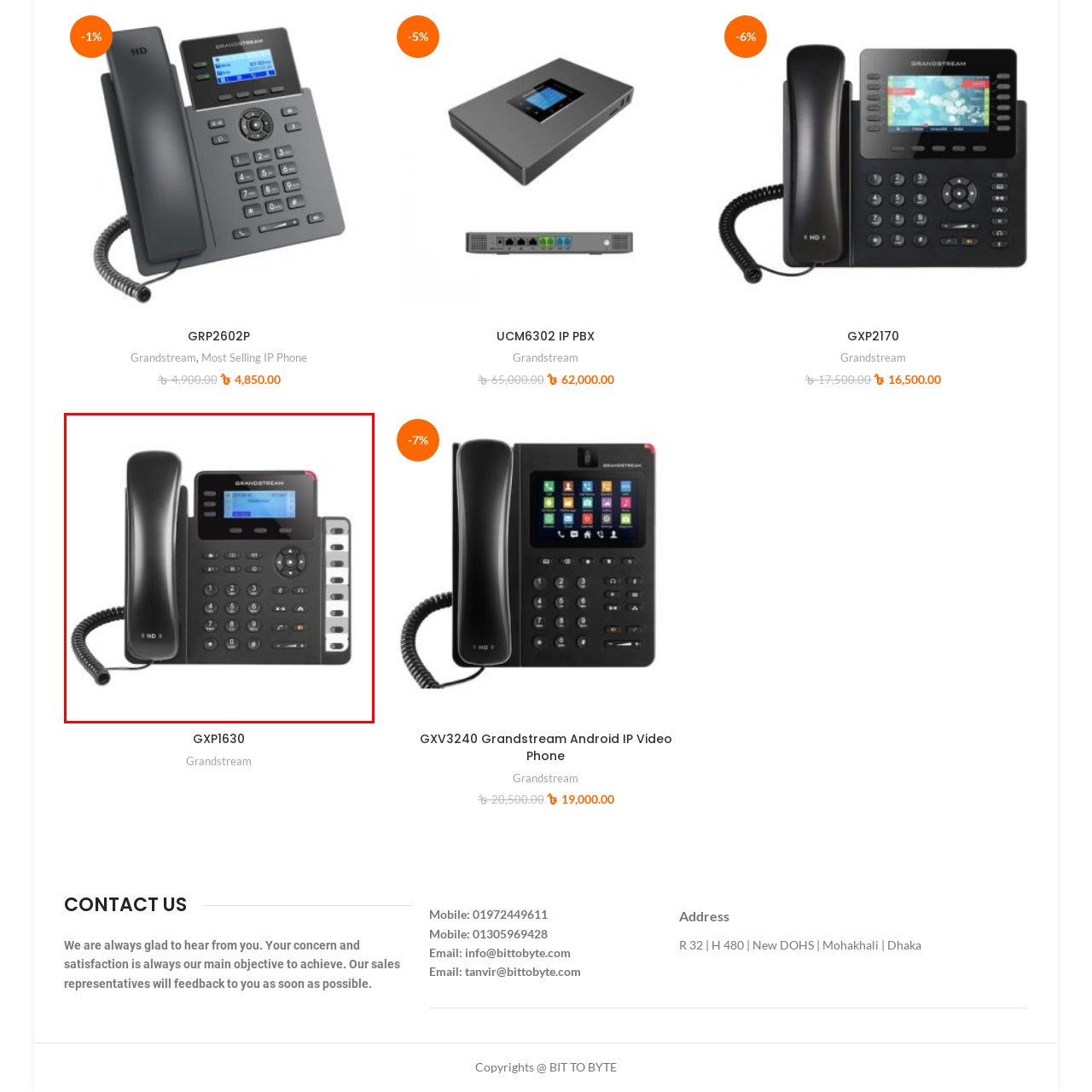How many lines does the phone support?  
Concentrate on the image marked with the red box and respond with a detailed answer that is fully based on the content of the image.

The caption states that the phone is 'well-suited for office environments, supporting multiple lines', implying that the phone can handle multiple lines.